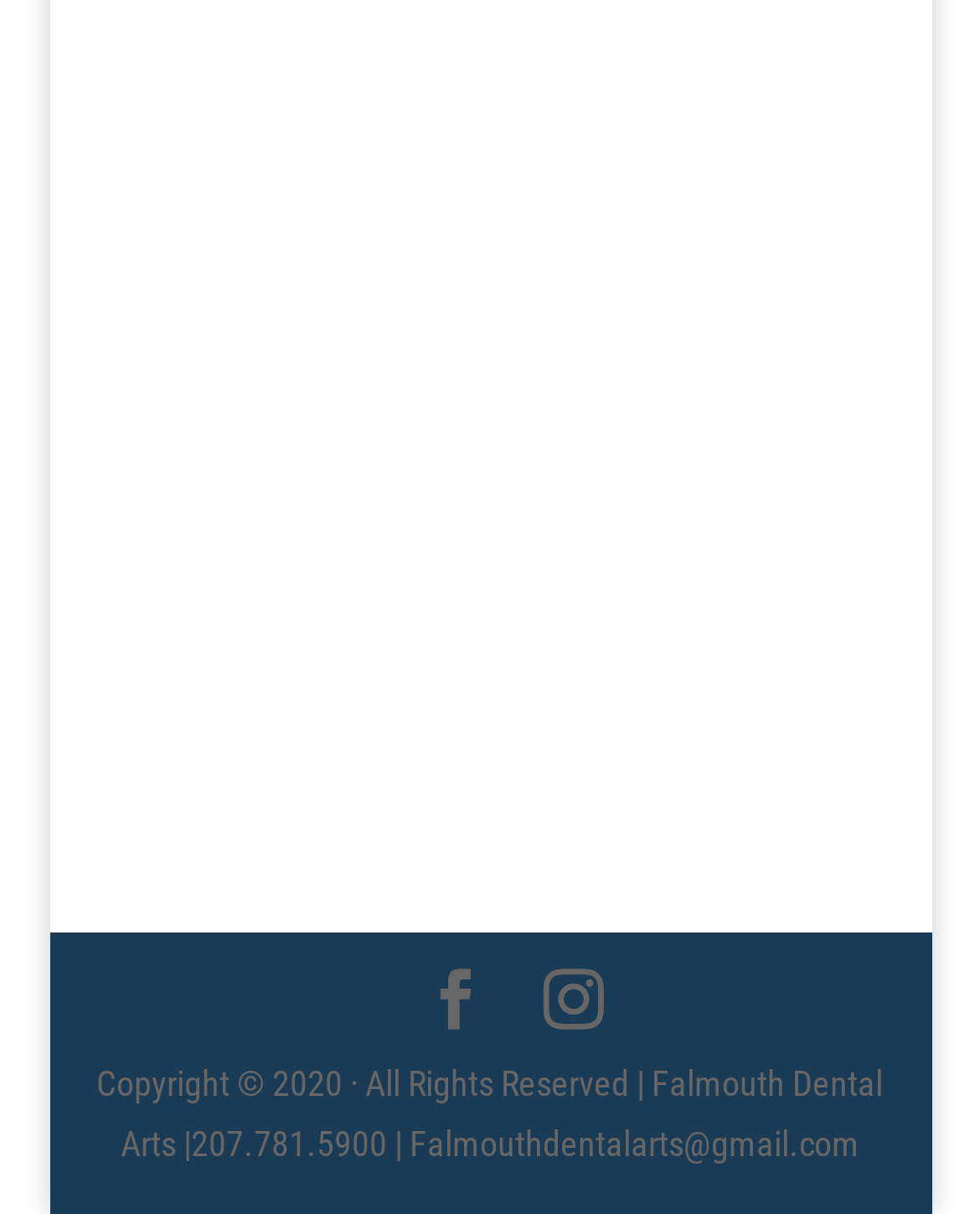Given the webpage screenshot, identify the bounding box of the UI element that matches this description: "Instagram".

[0.555, 0.798, 0.617, 0.854]